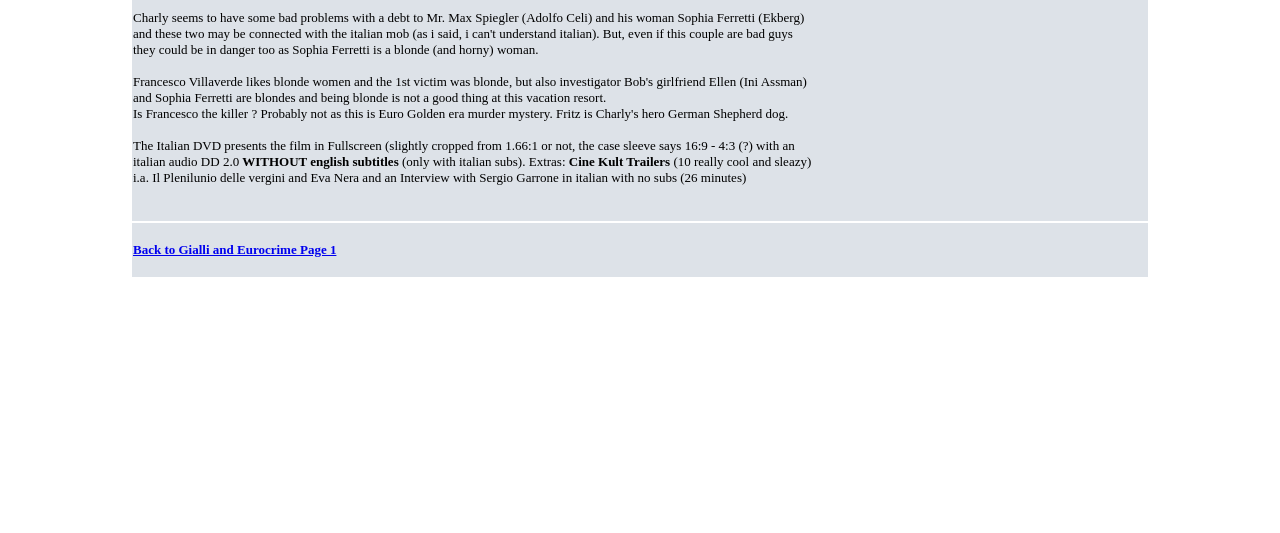What is the duration of the interview with Sergio Garrone?
Please provide a comprehensive answer to the question based on the webpage screenshot.

The text mentions that the Italian DVD includes an interview with Sergio Garrone in Italian with no subtitles, which lasts for 26 minutes.